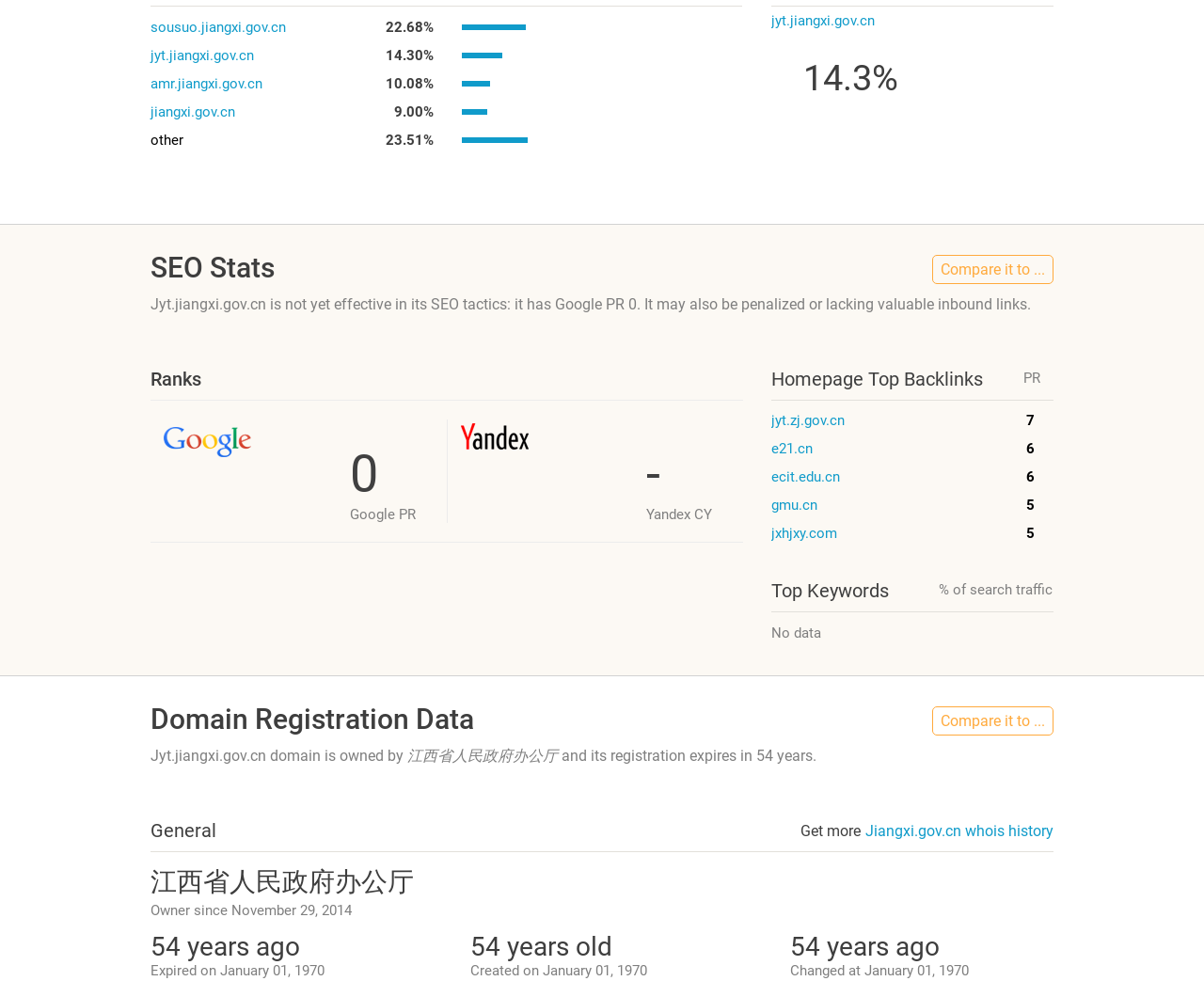Observe the image and answer the following question in detail: How many backlinks does jyt.jiangxi.gov.cn have?

The webpage lists several backlinks to jyt.jiangxi.gov.cn, including jyt.zj.gov.cn, e21.cn, ecit.edu.cn, gmu.cn, and jxhjxy.com, indicating that it has at least 5 backlinks.